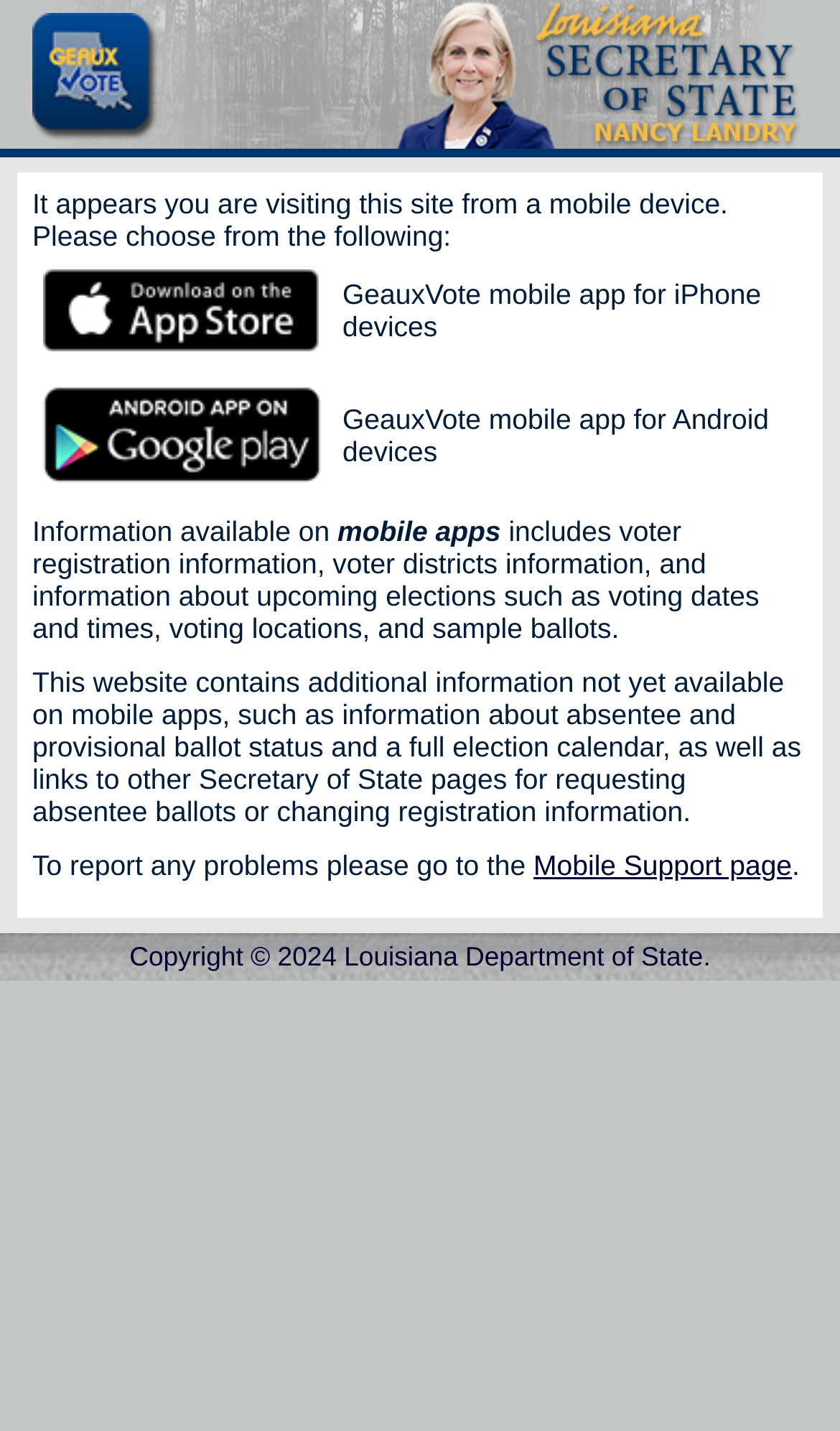What type of information is available on mobile apps?
Examine the image and give a concise answer in one word or a short phrase.

Voter registration information